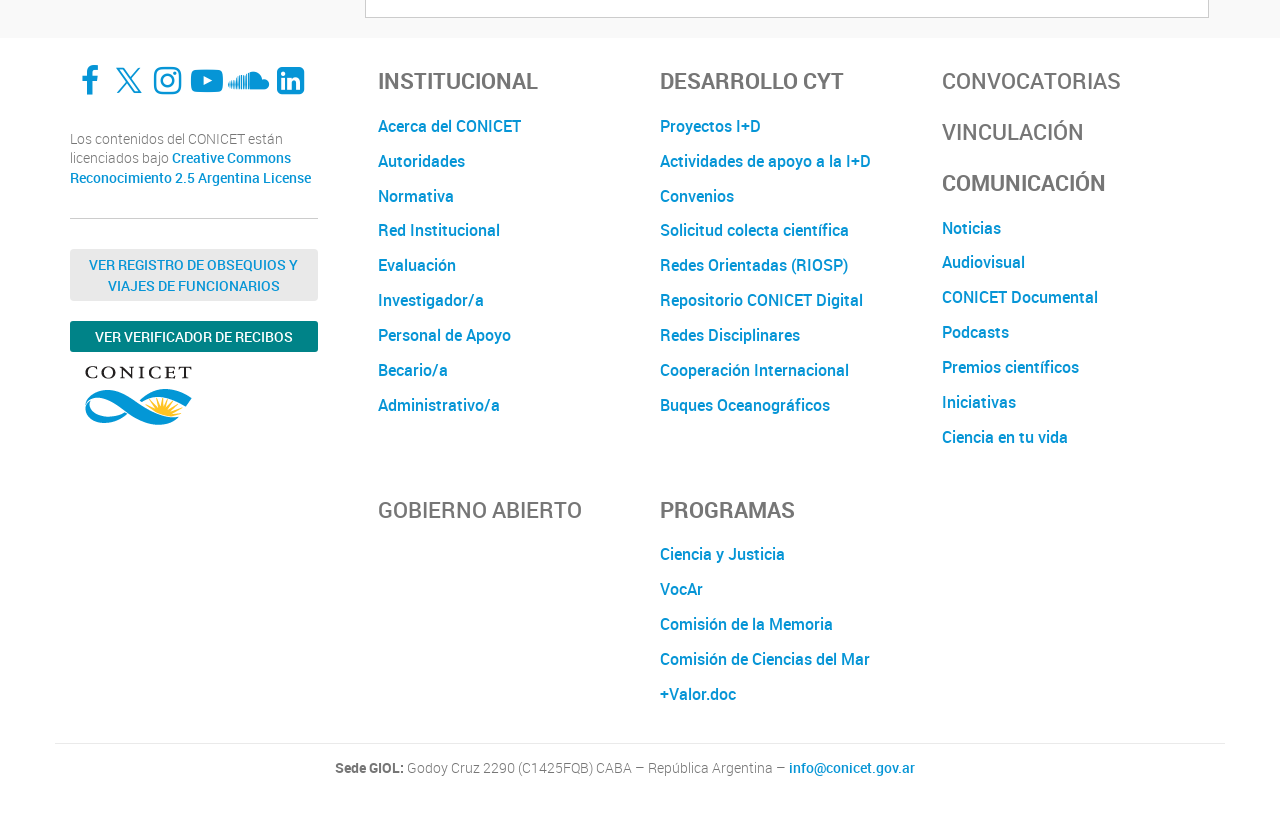Please determine the bounding box coordinates of the section I need to click to accomplish this instruction: "Contact CONICET via email".

[0.616, 0.919, 0.715, 0.941]